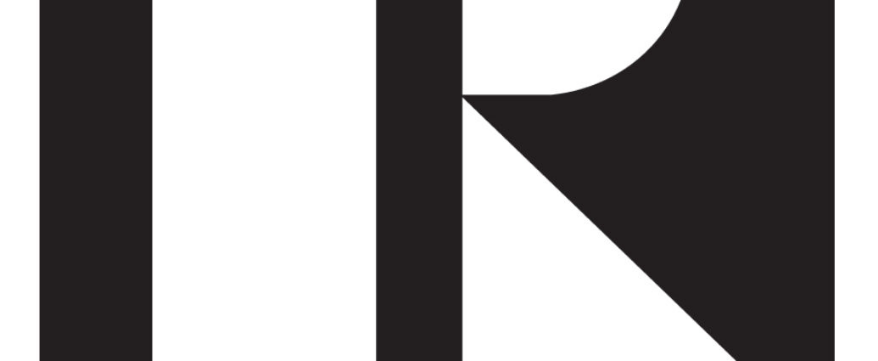Provide a one-word or short-phrase answer to the question:
What does the logo symbolize in the real estate industry?

Professionalism and trust